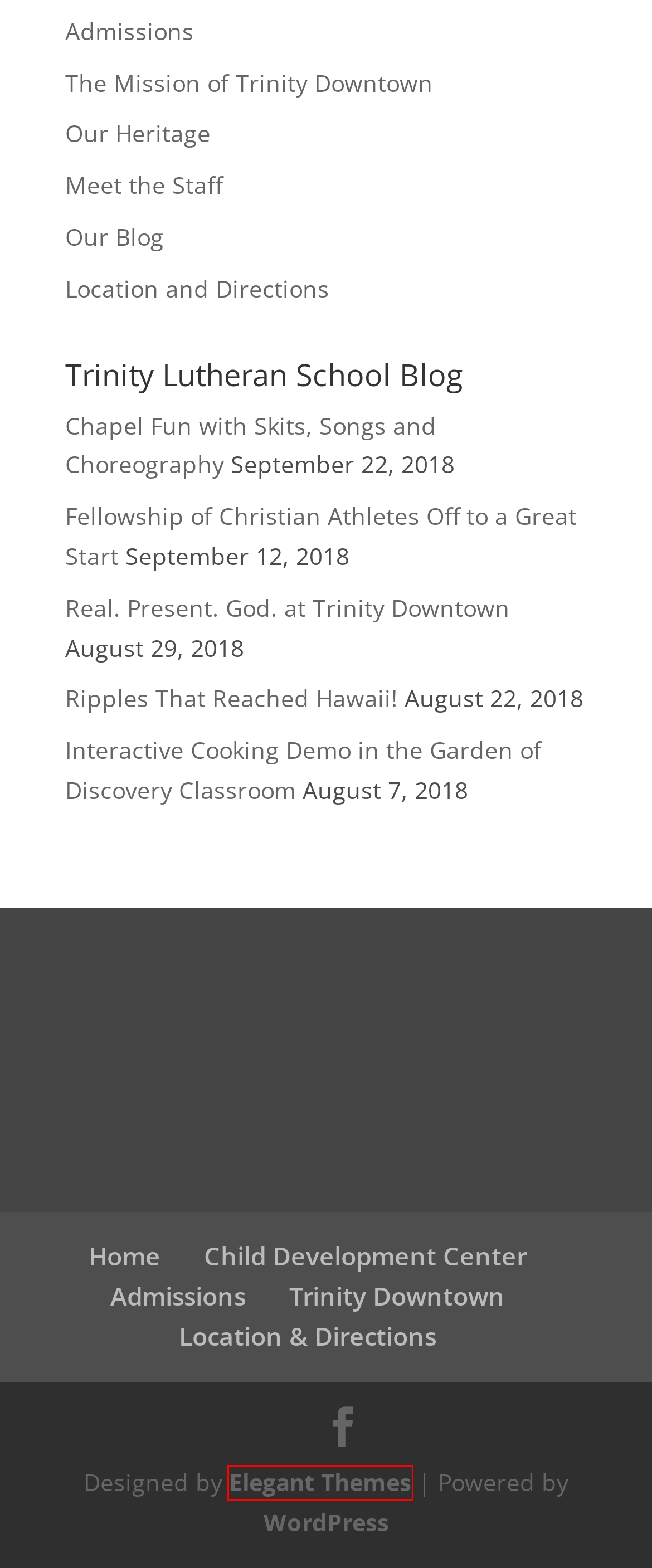Observe the webpage screenshot and focus on the red bounding box surrounding a UI element. Choose the most appropriate webpage description that corresponds to the new webpage after clicking the element in the bounding box. Here are the candidates:
A. Location and Directions | Trinity Lutheran School
B. The Most Popular WordPress Themes In The World
C. Child Development Center | Trinity Lutheran School
D. Admissions | Trinity Lutheran School
E. TLS Blog | Trinity Lutheran School
F. Meet the Staff | Trinity Lutheran School
G. Ripples That Reached Hawaii! | Trinity Downtown
H. The Mission of Trinity Downtown | Trinity Lutheran School

B